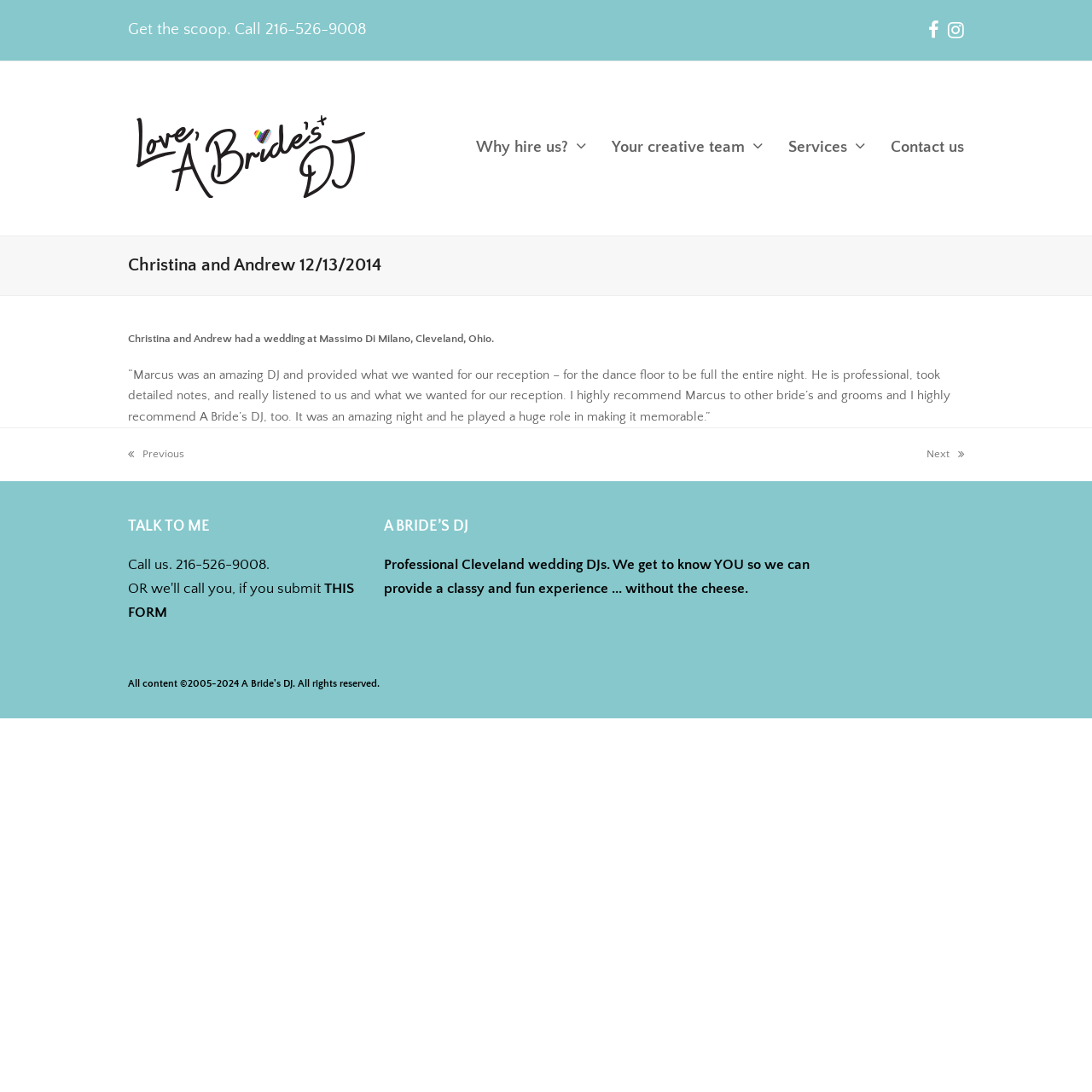Determine the bounding box coordinates for the area that should be clicked to carry out the following instruction: "Read about why hire us".

[0.424, 0.116, 0.548, 0.155]